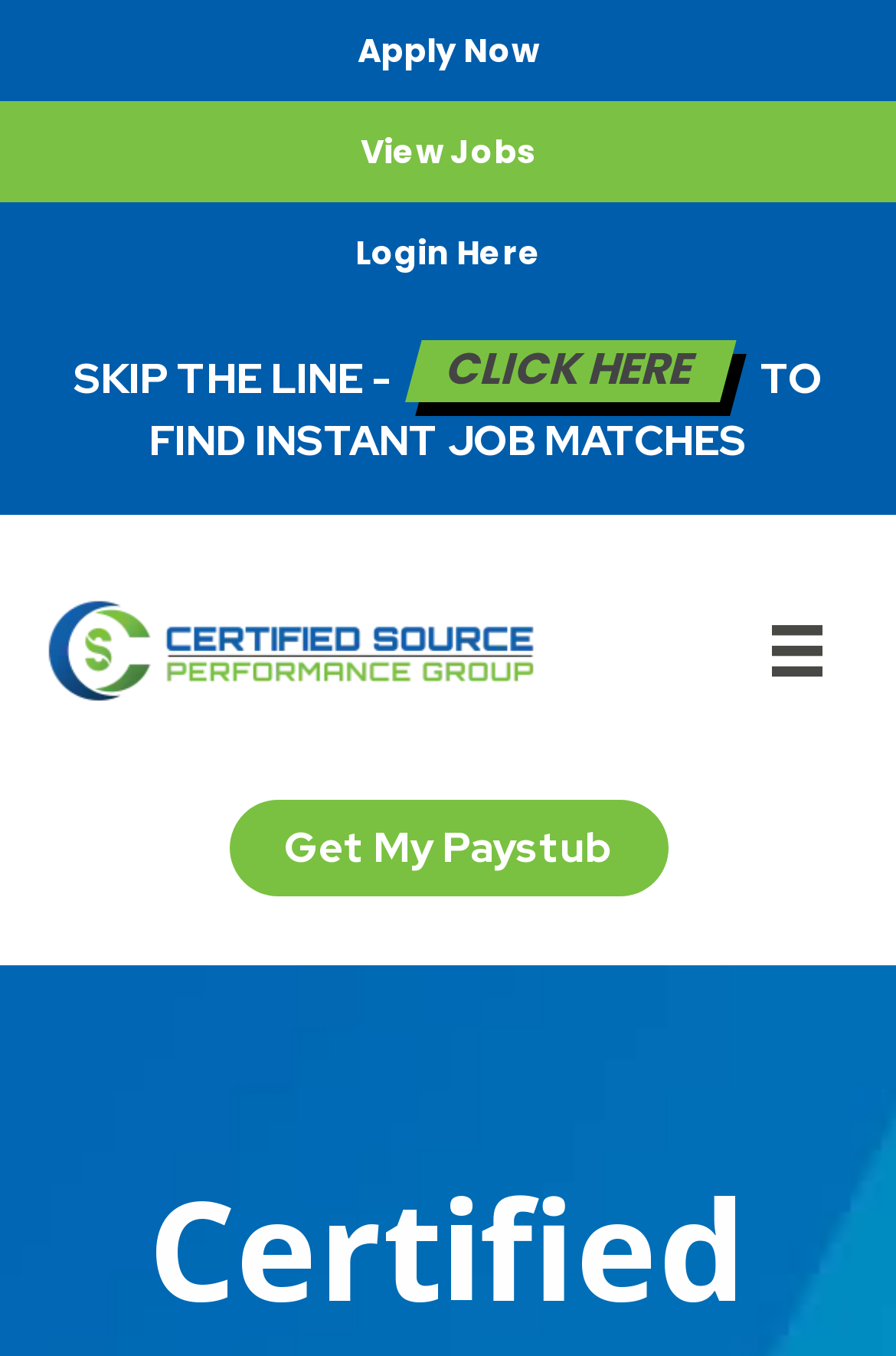Answer this question in one word or a short phrase: What is the text of the heading that starts with 'SKIP THE LINE'?

SKIP THE LINE - CLICK HERE TO FIND INSTANT JOB MATCHES